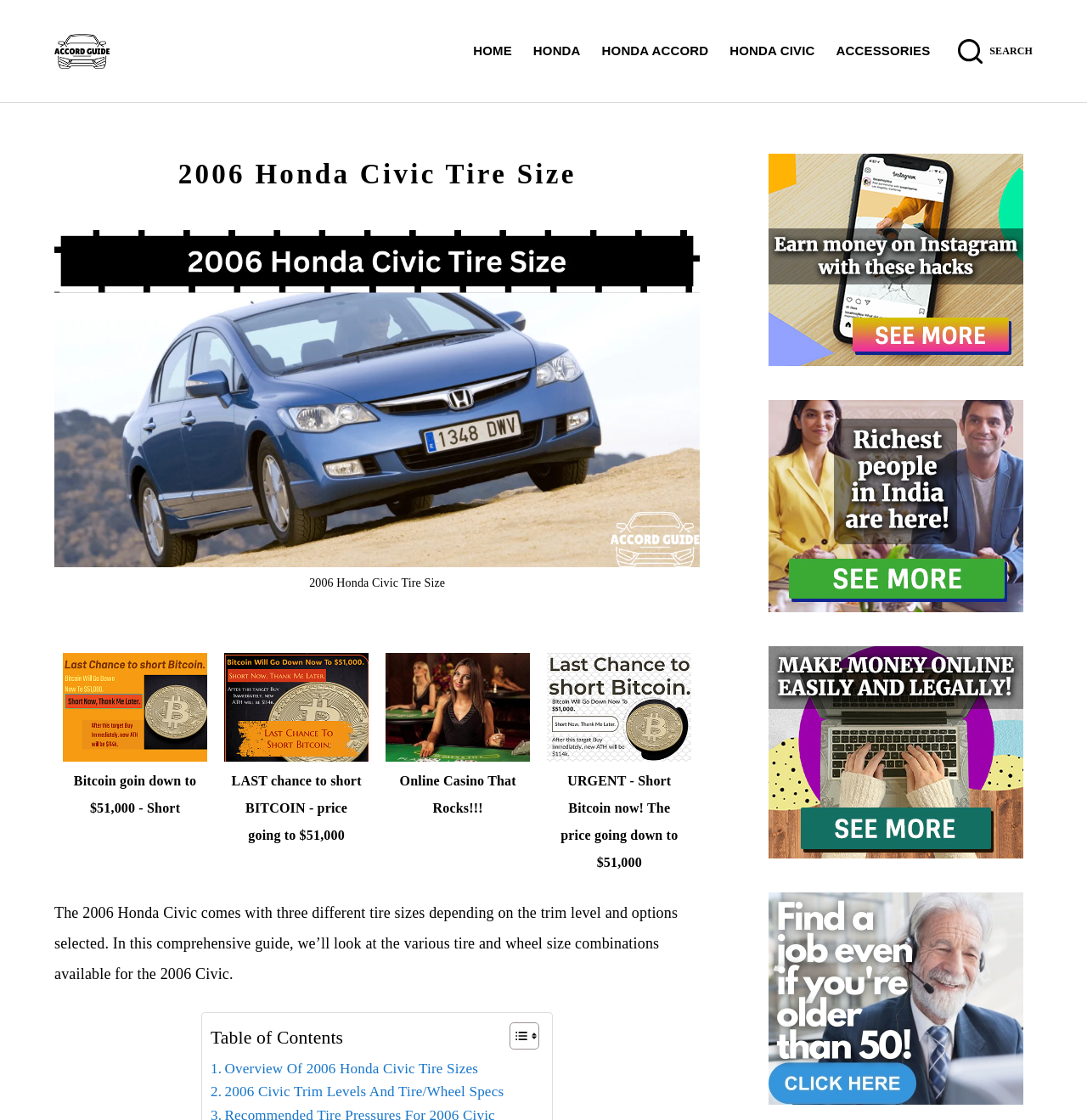Find the bounding box coordinates of the clickable element required to execute the following instruction: "Toggle Table of Content". Provide the coordinates as four float numbers between 0 and 1, i.e., [left, top, right, bottom].

[0.457, 0.912, 0.493, 0.944]